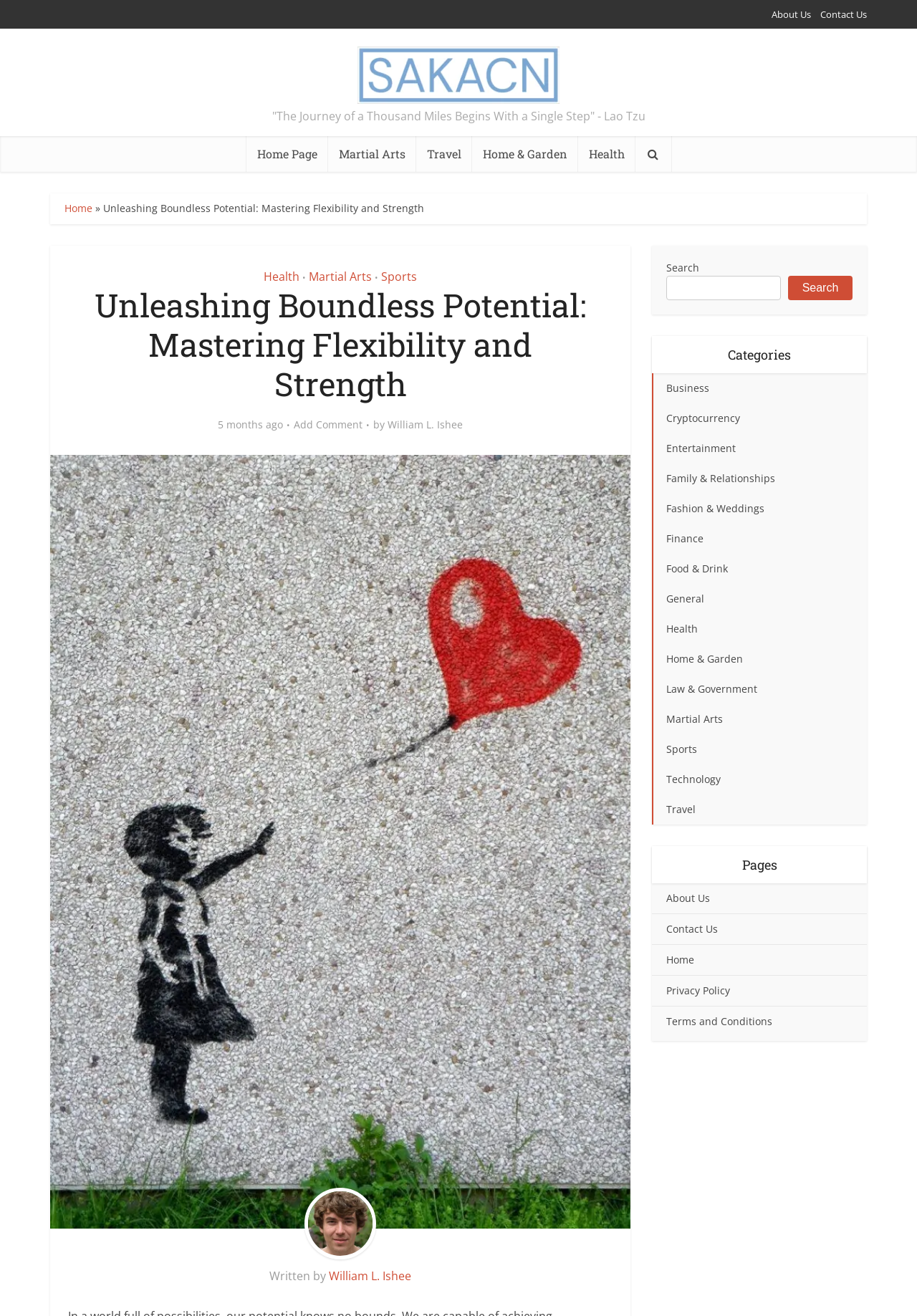Can you show the bounding box coordinates of the region to click on to complete the task described in the instruction: "Click on the 'About Us' link"?

[0.841, 0.006, 0.884, 0.016]